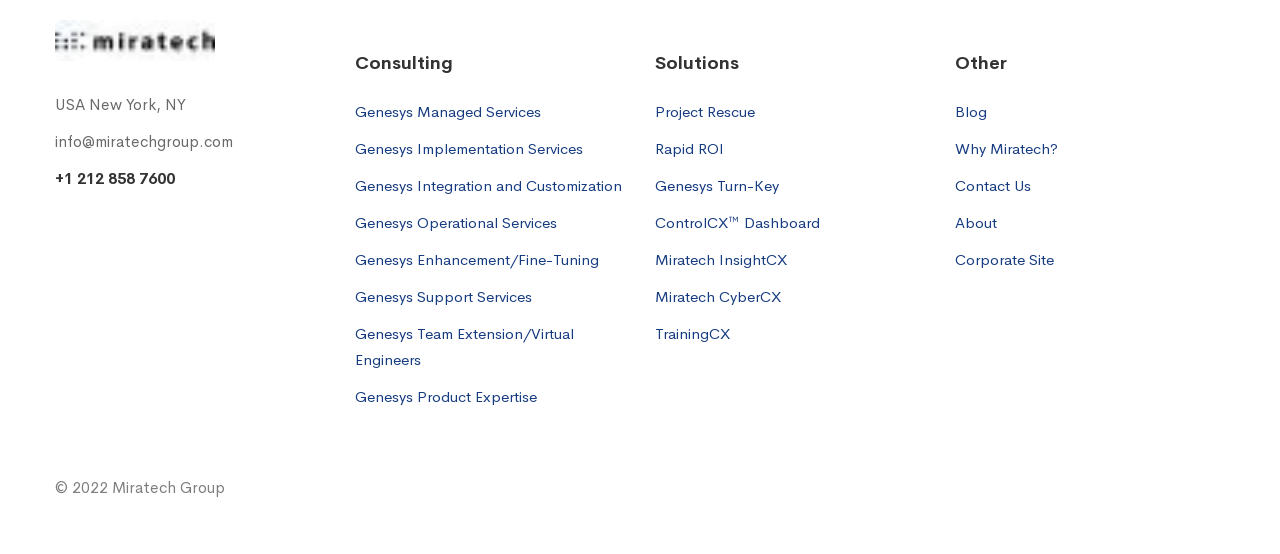Using the description "Genesys Integration and Customization", predict the bounding box of the relevant HTML element.

[0.277, 0.312, 0.486, 0.359]